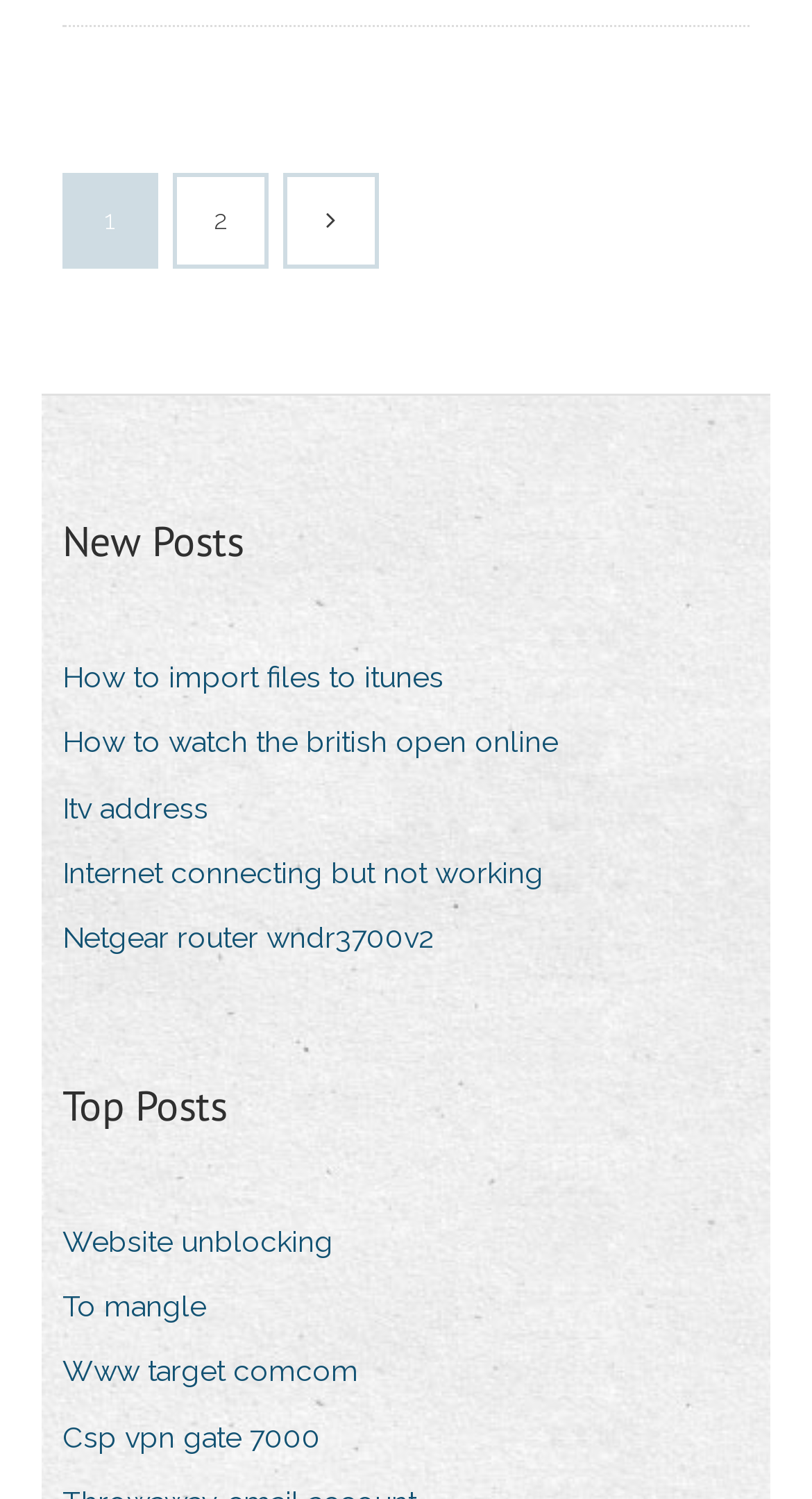Give a short answer using one word or phrase for the question:
What is the second section title?

Top Posts